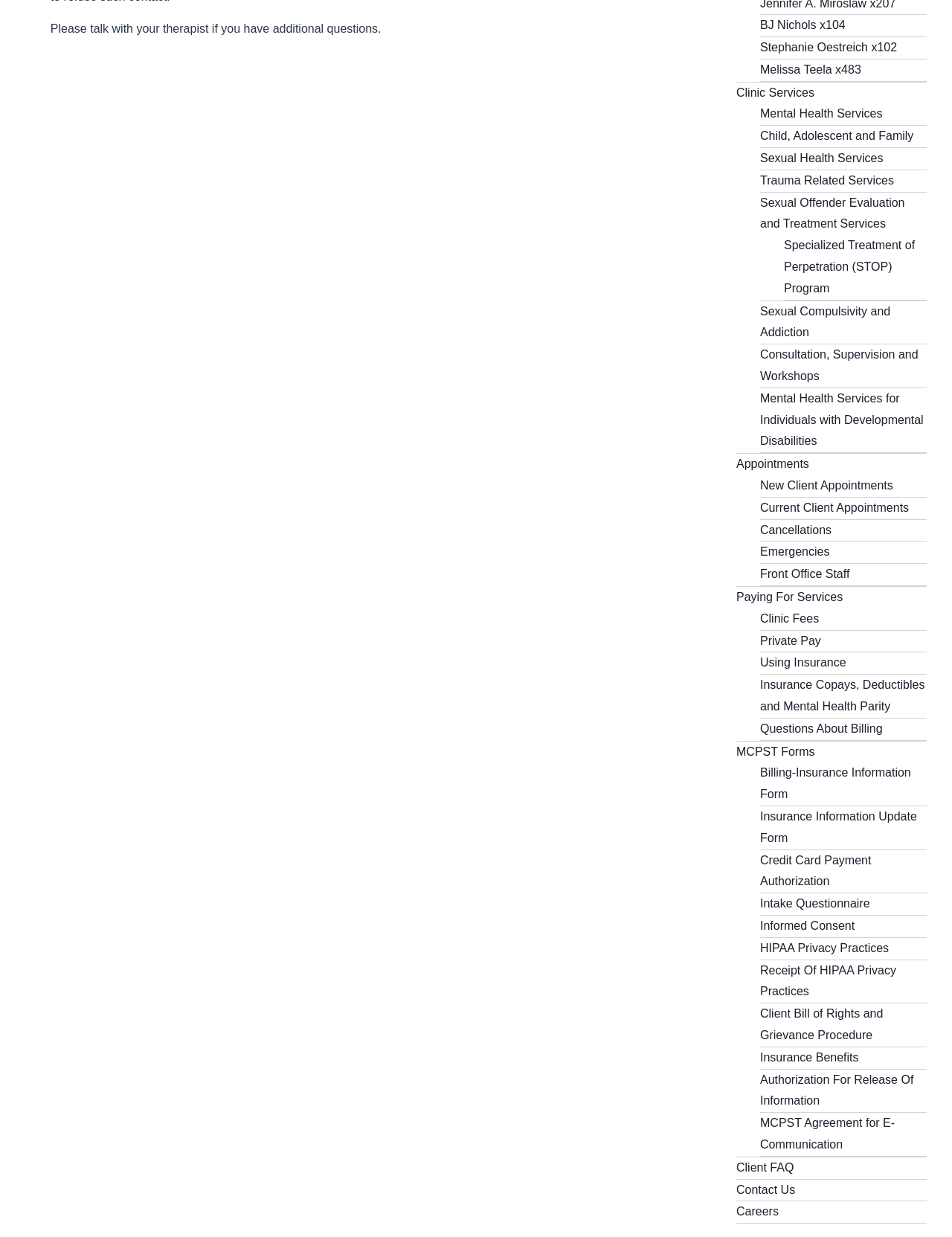Please find the bounding box for the UI element described by: "Credit Card Payment Authorization".

[0.798, 0.69, 0.915, 0.718]